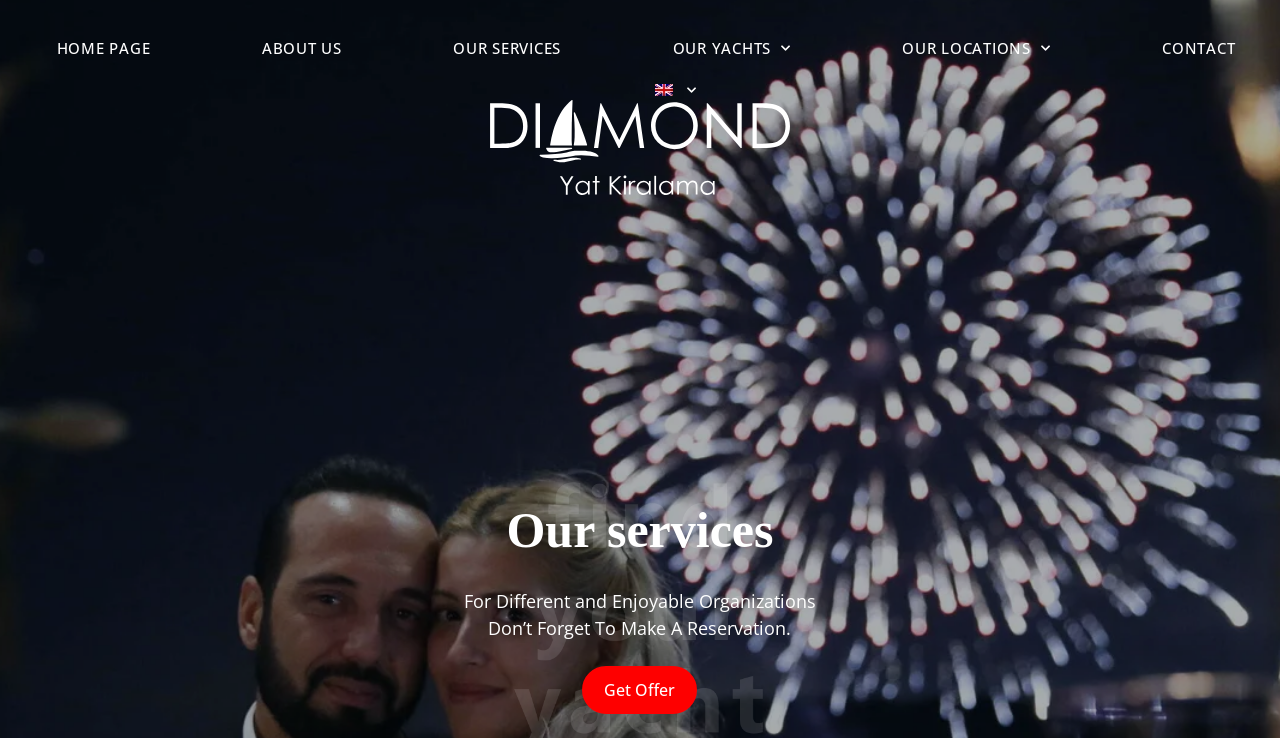Identify the bounding box coordinates for the element you need to click to achieve the following task: "learn about us". The coordinates must be four float values ranging from 0 to 1, formatted as [left, top, right, bottom].

[0.184, 0.034, 0.287, 0.096]